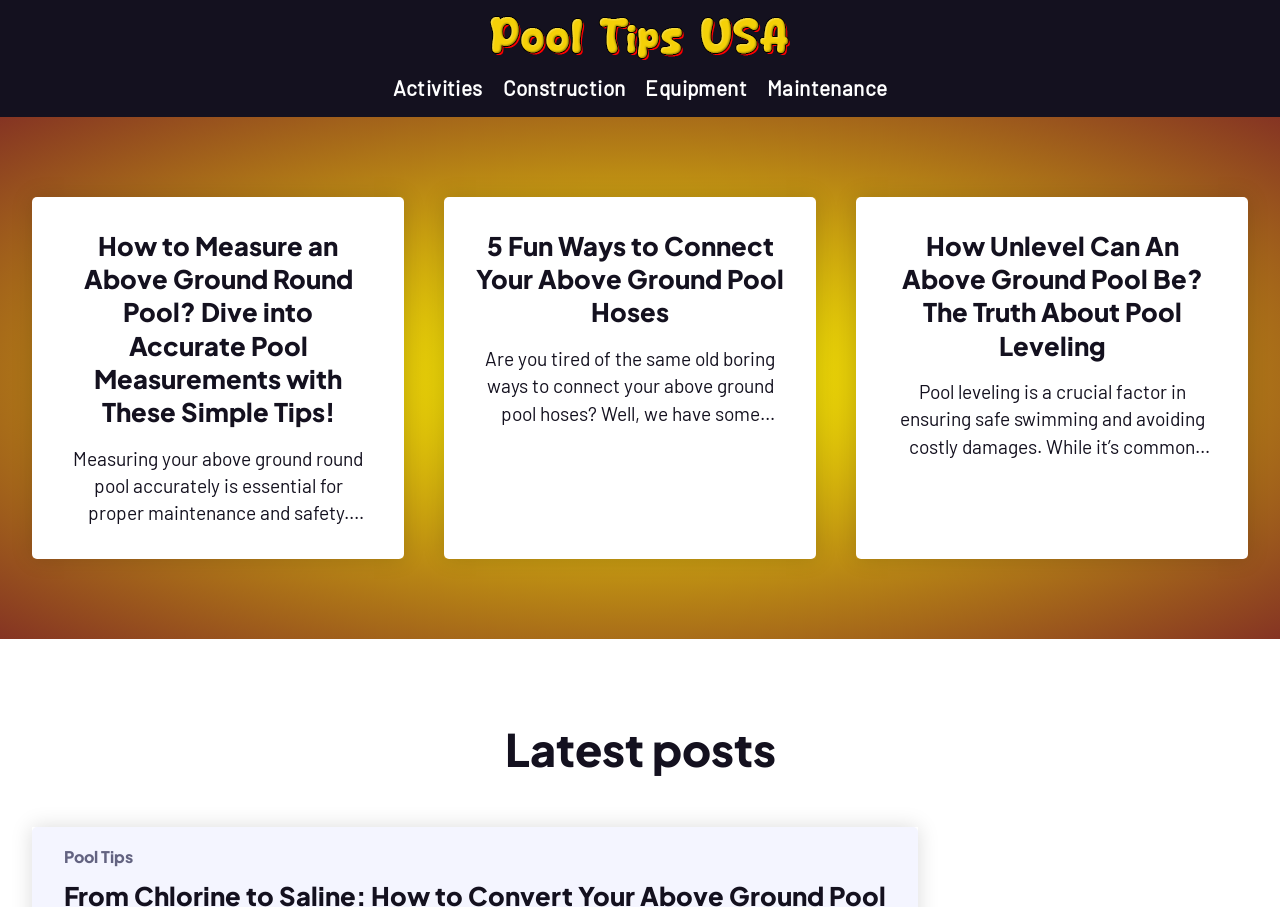Determine the bounding box coordinates of the clickable region to execute the instruction: "Visit the 'Pool Tips' page". The coordinates should be four float numbers between 0 and 1, denoted as [left, top, right, bottom].

[0.05, 0.933, 0.104, 0.956]